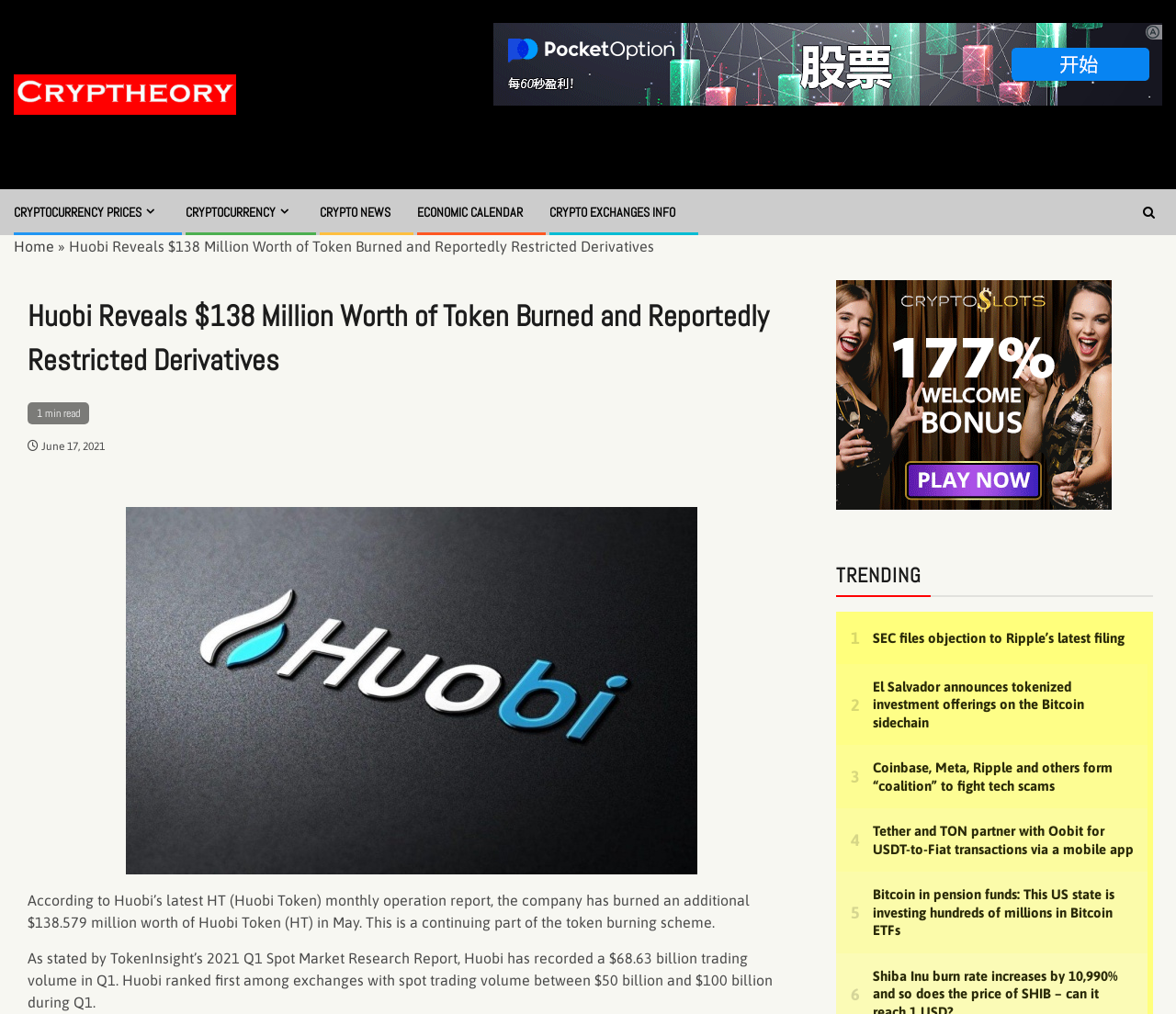Provide a brief response using a word or short phrase to this question:
What is the position of Huobi in terms of spot trading volume in Q1?

First